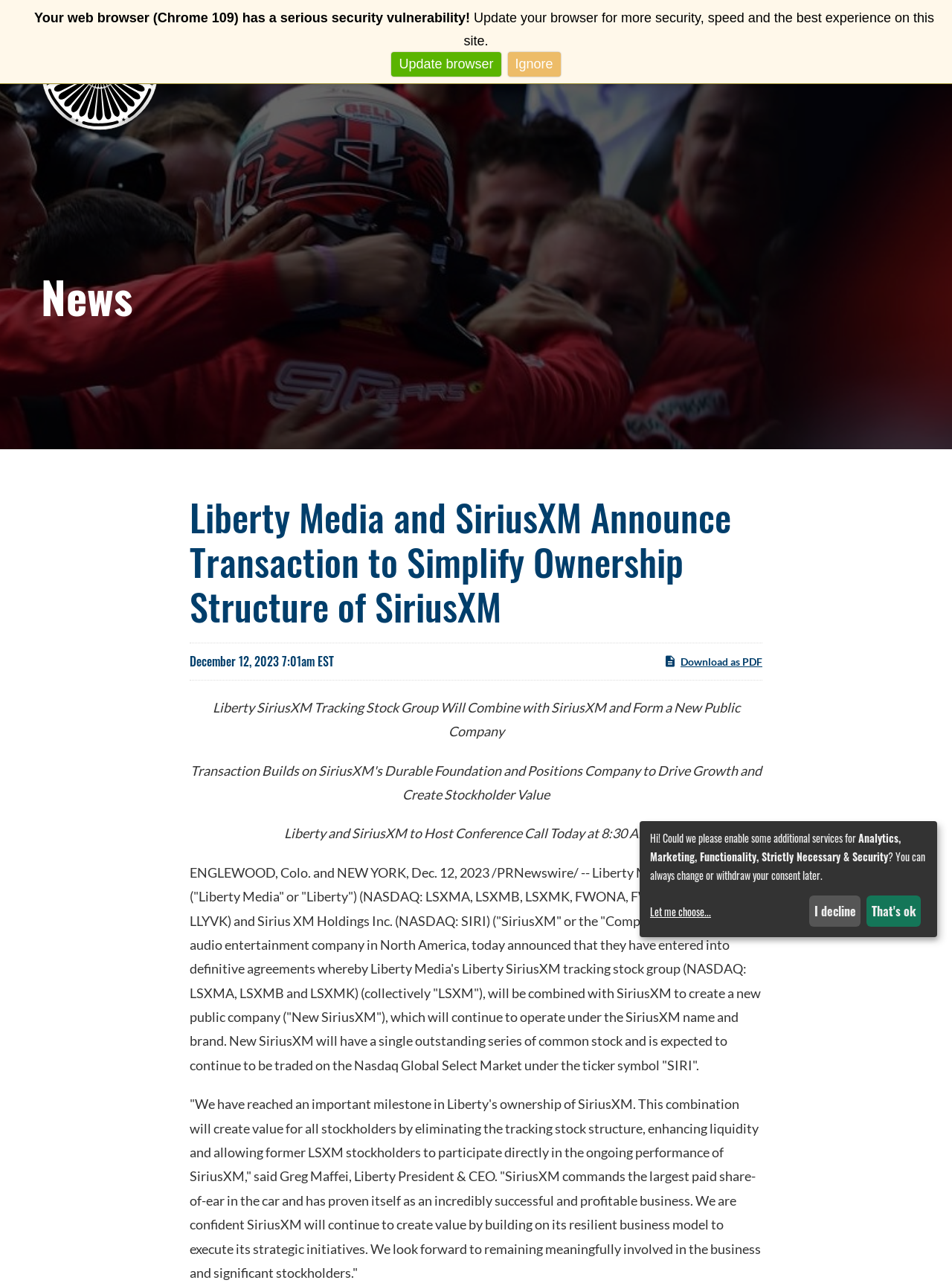Please mark the bounding box coordinates of the area that should be clicked to carry out the instruction: "Go to Home".

[0.19, 0.027, 0.205, 0.052]